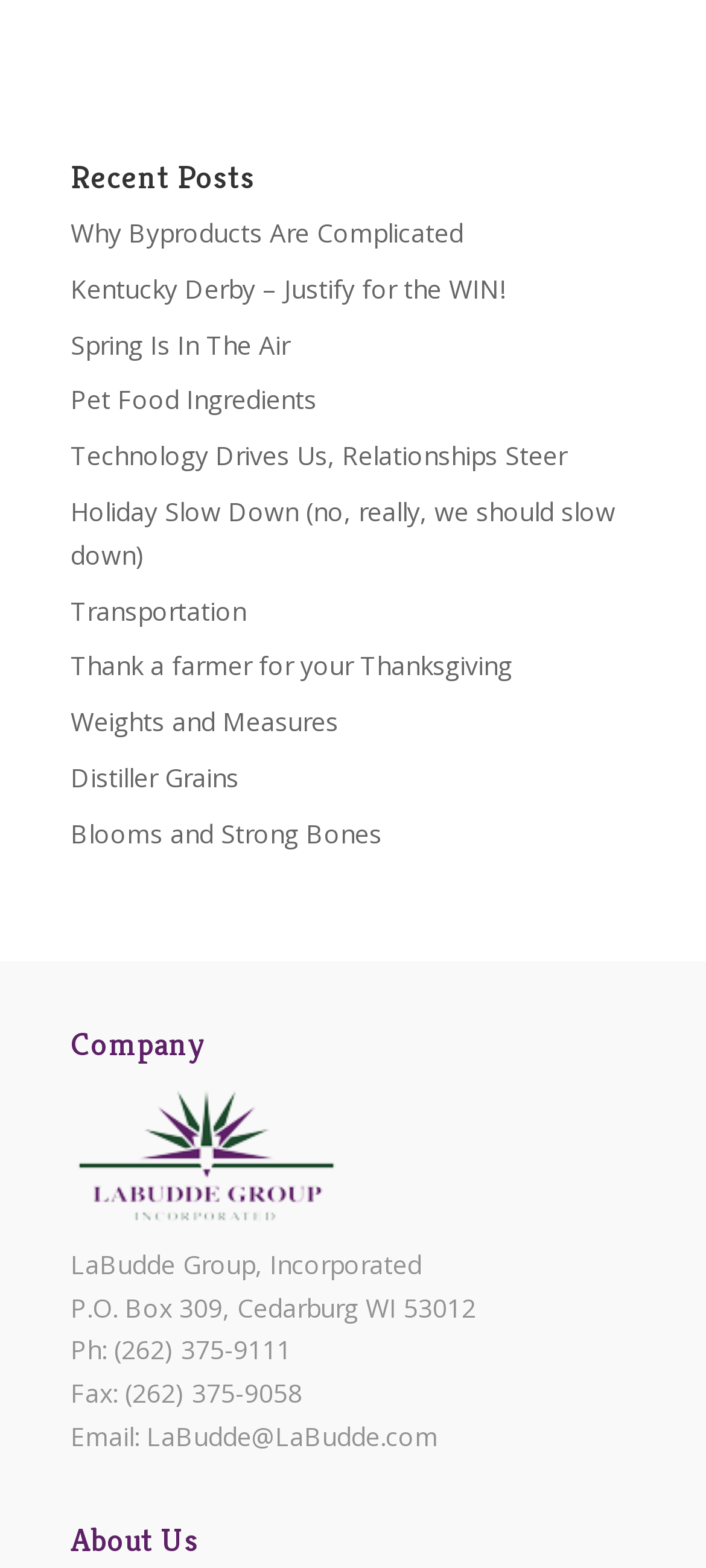Select the bounding box coordinates of the element I need to click to carry out the following instruction: "click on the 'Why Byproducts Are Complicated' link".

[0.1, 0.137, 0.656, 0.159]